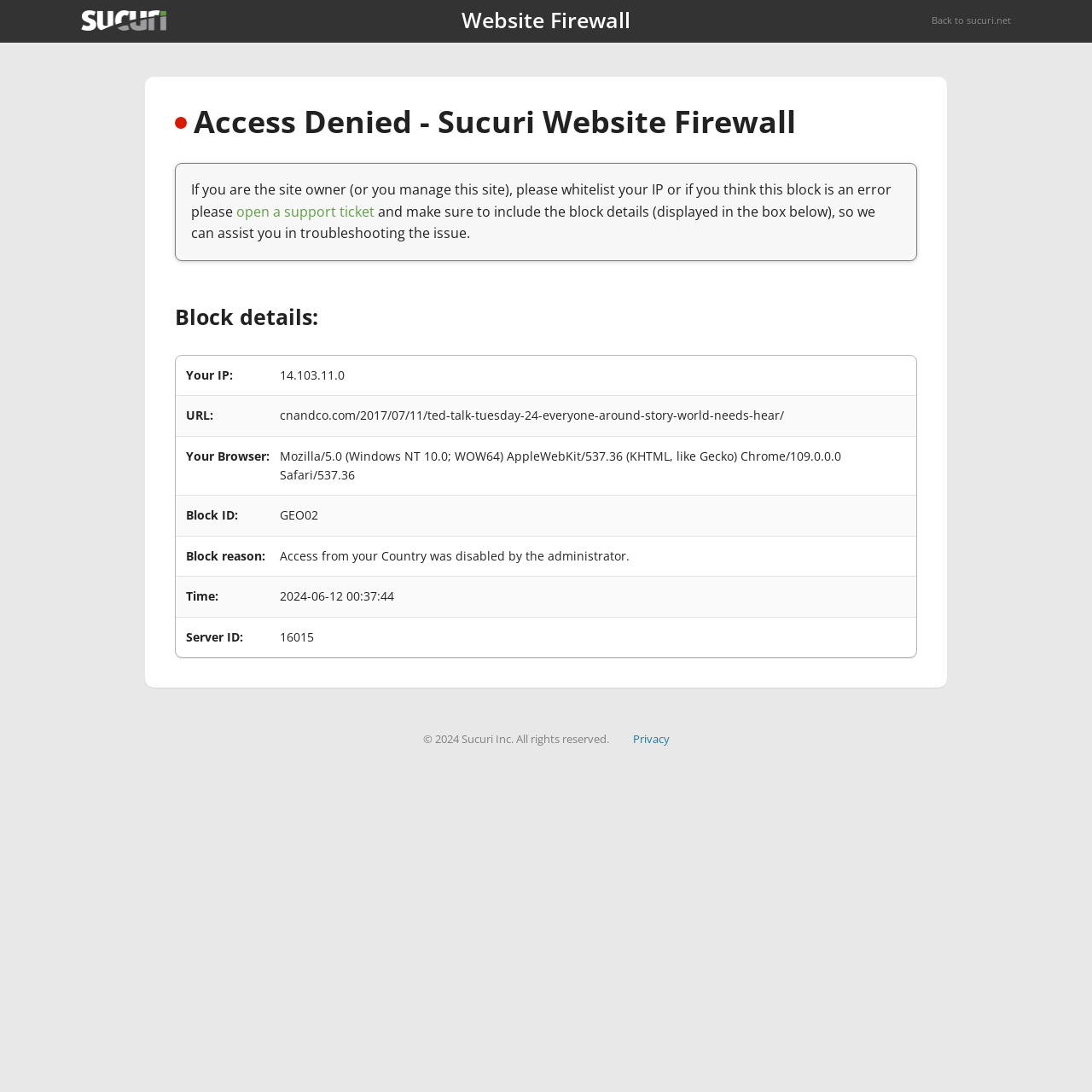Give a one-word or one-phrase response to the question:
What is the block reason?

Access from your Country was disabled by the administrator.